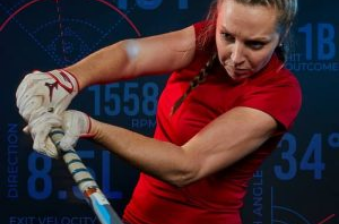Carefully observe the image and respond to the question with a detailed answer:
What is the exit velocity displayed in the data visuals?

The data visuals in the backdrop display various metrics, including exit velocity, direction, and launch angle, which are used to analyze the athlete's performance. The exit velocity is specifically shown to be 155.8 RPM, suggesting a scientific approach to training.